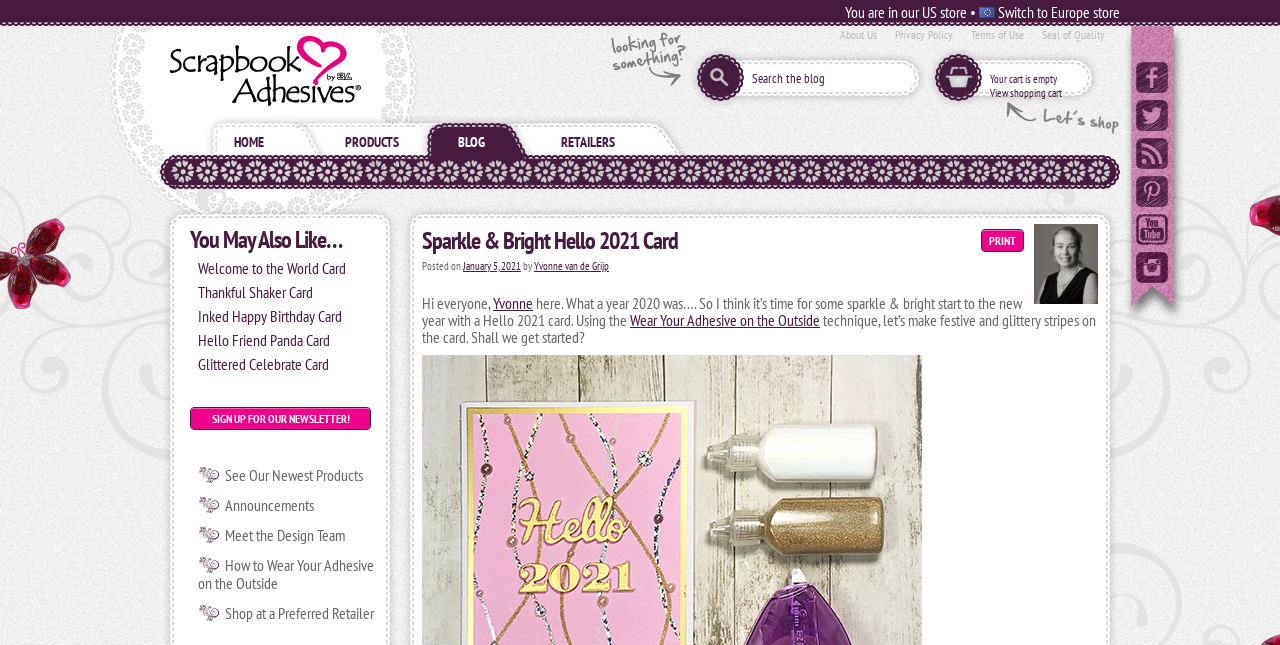Provide a one-word or brief phrase answer to the question:
What technique is used to make festive and glittery stripes on the card?

Wear Your Adhesive on the Outside